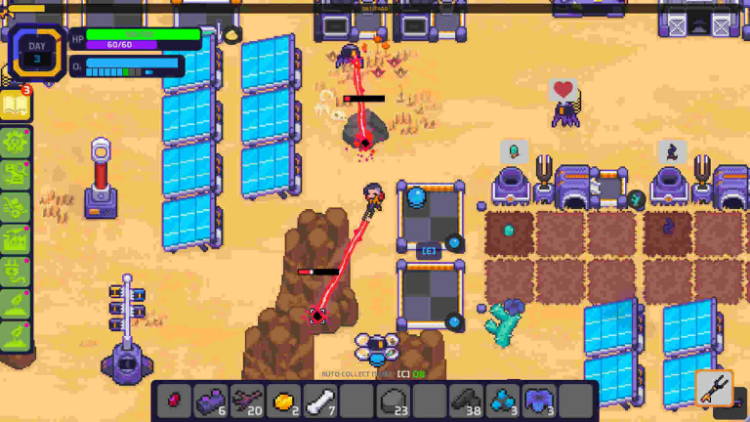What is the purpose of the solar panels?
Based on the image, answer the question with a single word or brief phrase.

energy harnessing